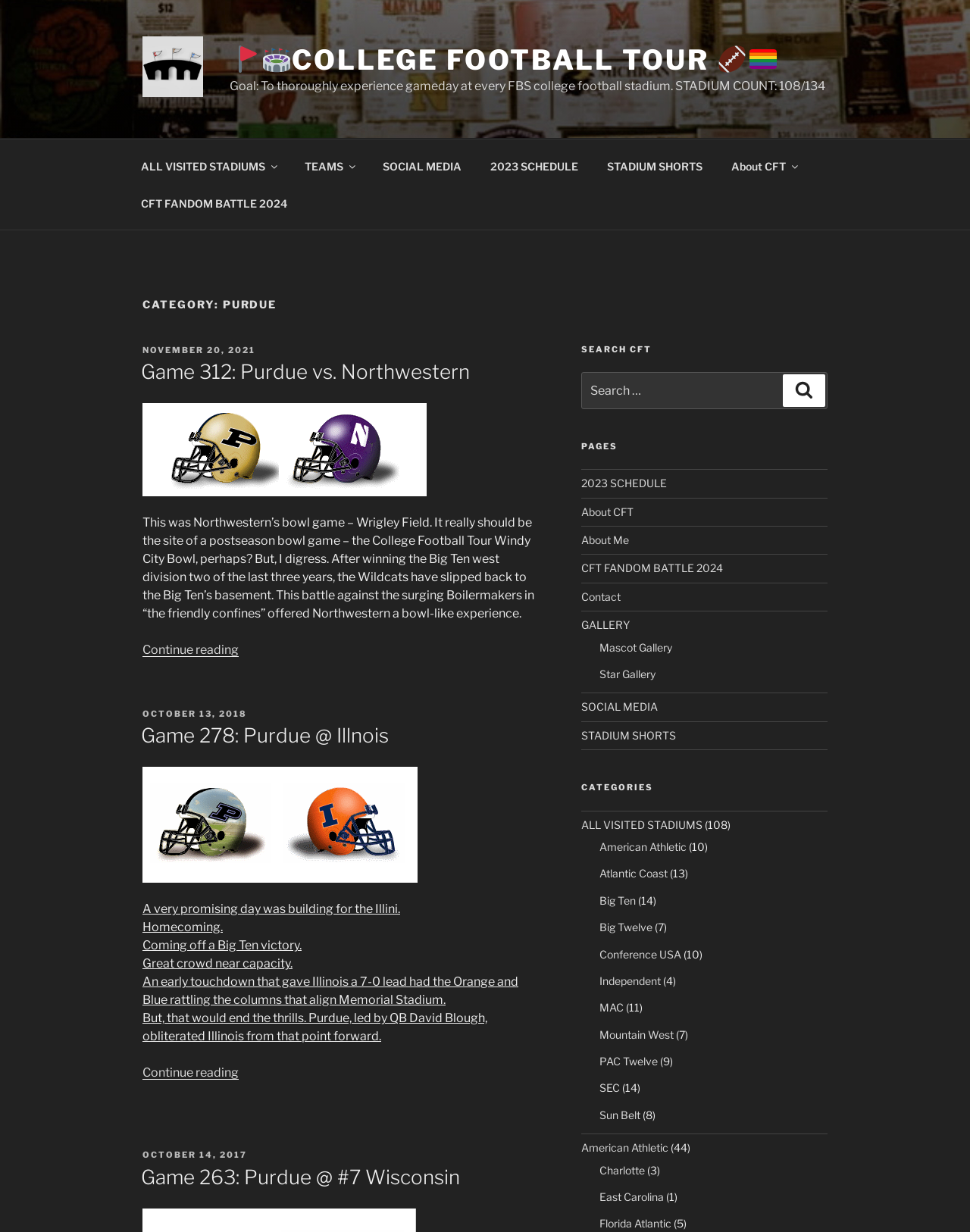Specify the bounding box coordinates of the area to click in order to follow the given instruction: "Click on the 'ALL VISITED STADIUMS' link."

[0.131, 0.12, 0.298, 0.15]